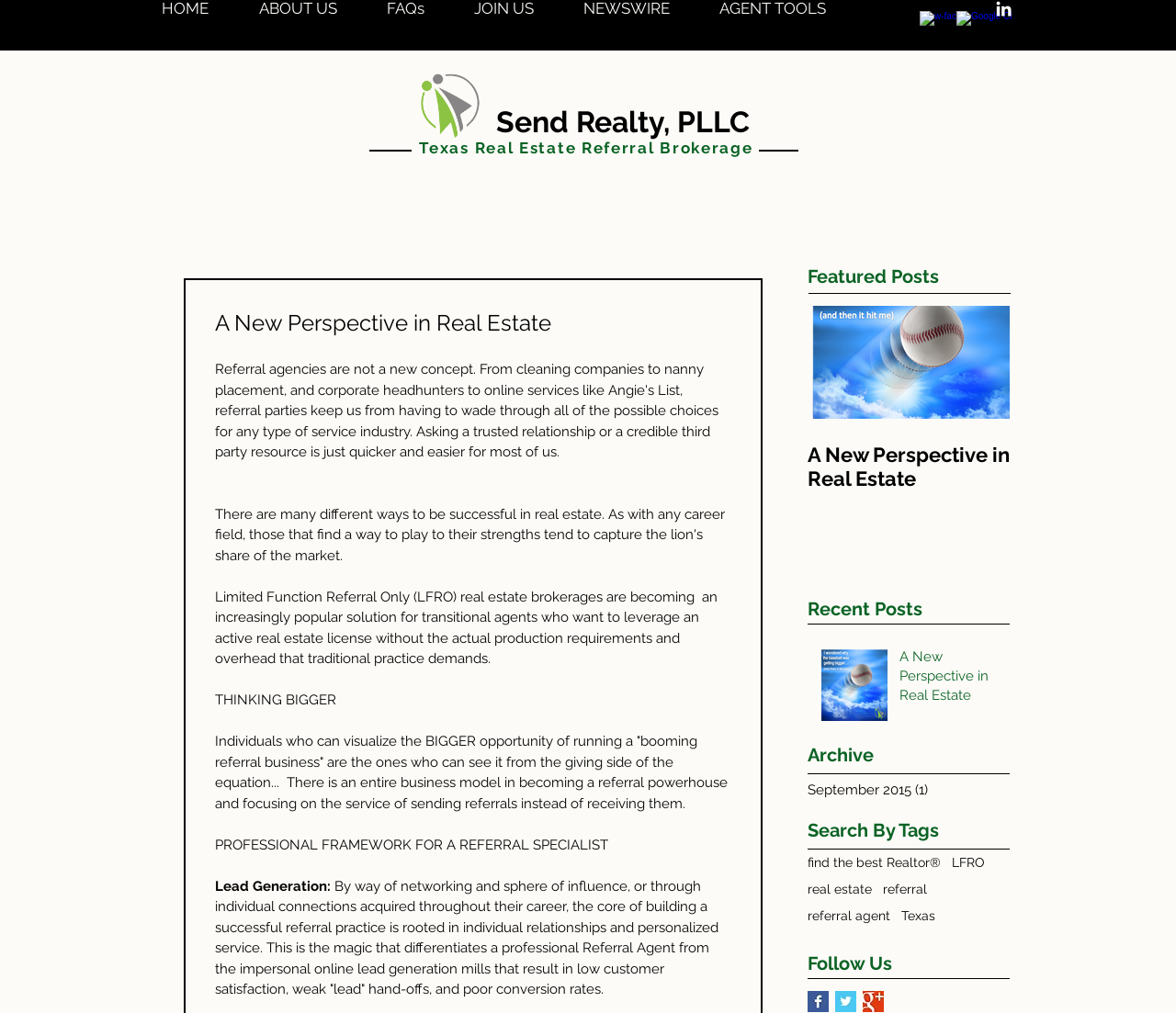Can you determine the bounding box coordinates of the area that needs to be clicked to fulfill the following instruction: "View Archive"?

[0.687, 0.769, 0.851, 0.79]